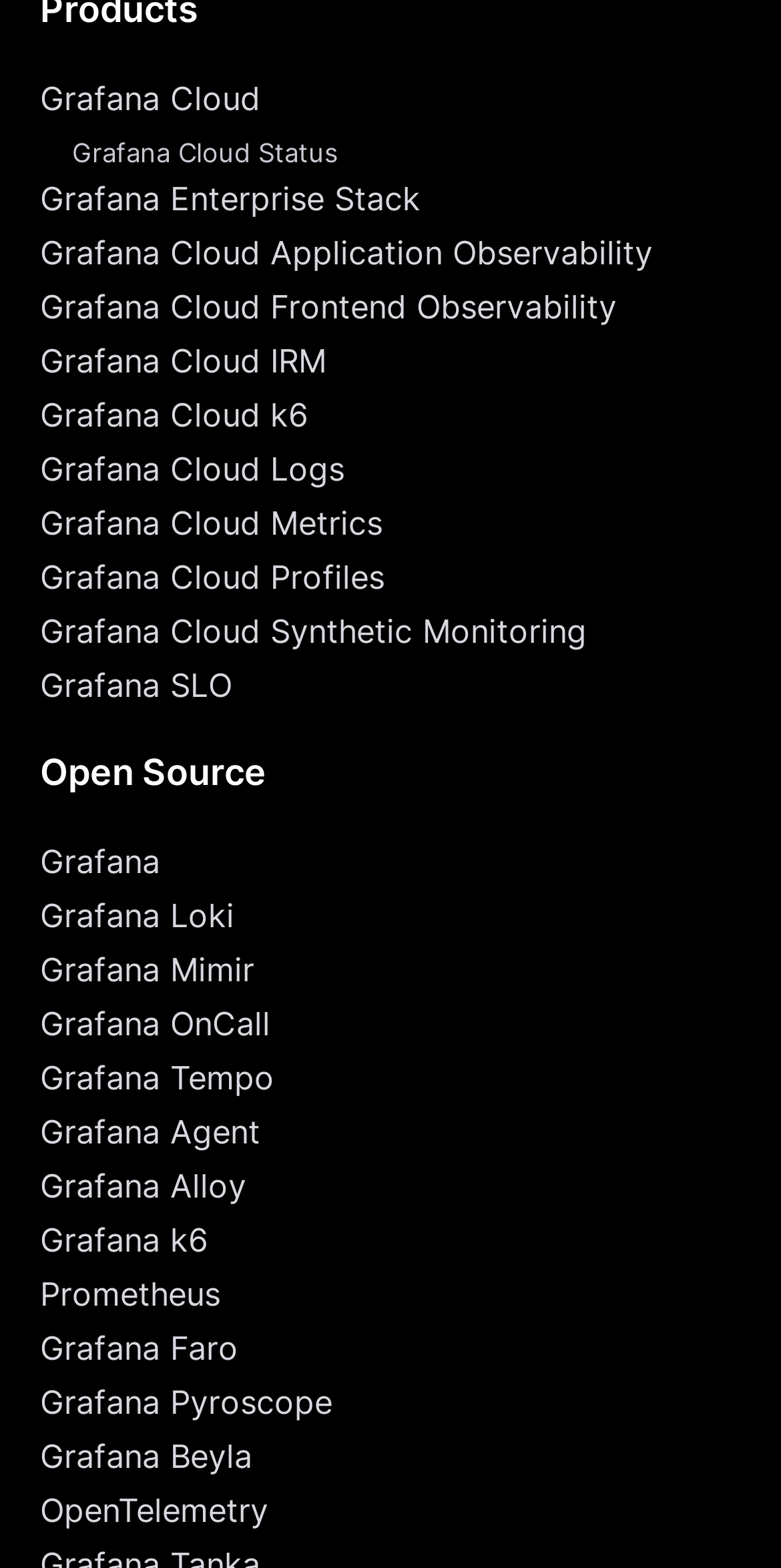Locate the bounding box coordinates of the clickable area needed to fulfill the instruction: "Learn about Grafana Enterprise Stack".

[0.051, 0.112, 0.949, 0.142]